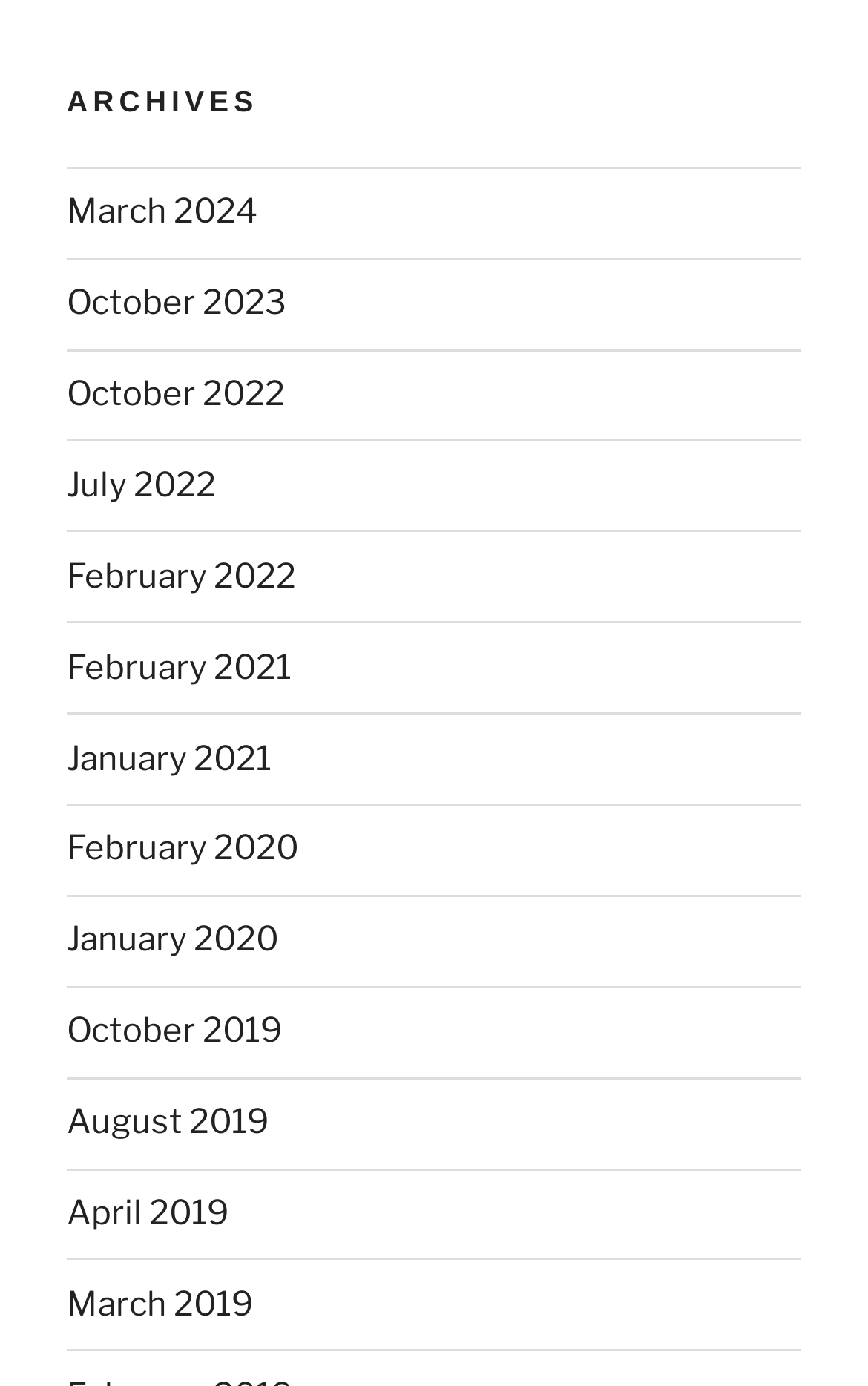Please mark the bounding box coordinates of the area that should be clicked to carry out the instruction: "visit October 2019 archives".

[0.077, 0.73, 0.326, 0.758]